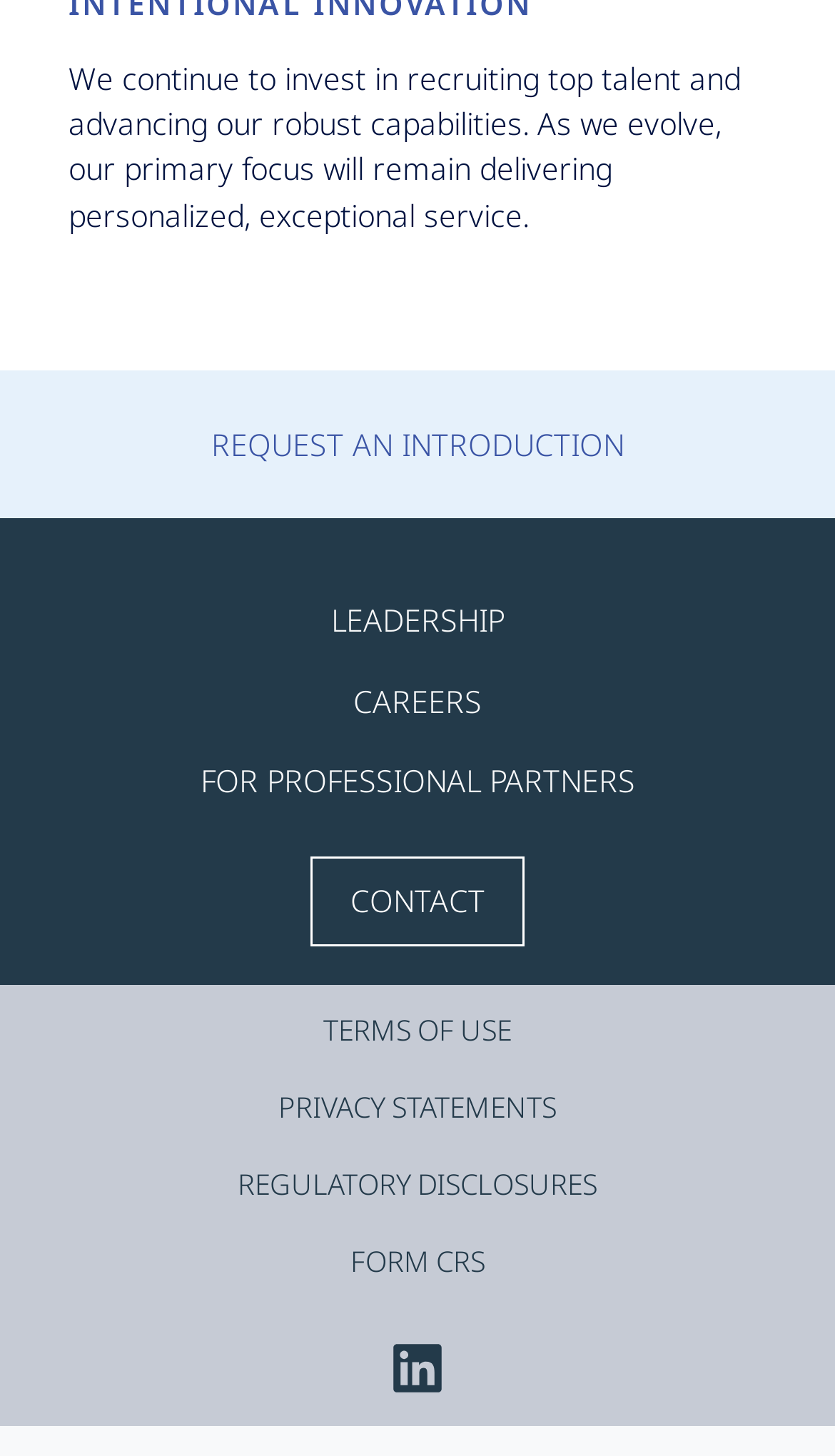Identify the bounding box coordinates of the section to be clicked to complete the task described by the following instruction: "Contact us". The coordinates should be four float numbers between 0 and 1, formatted as [left, top, right, bottom].

[0.372, 0.588, 0.628, 0.651]